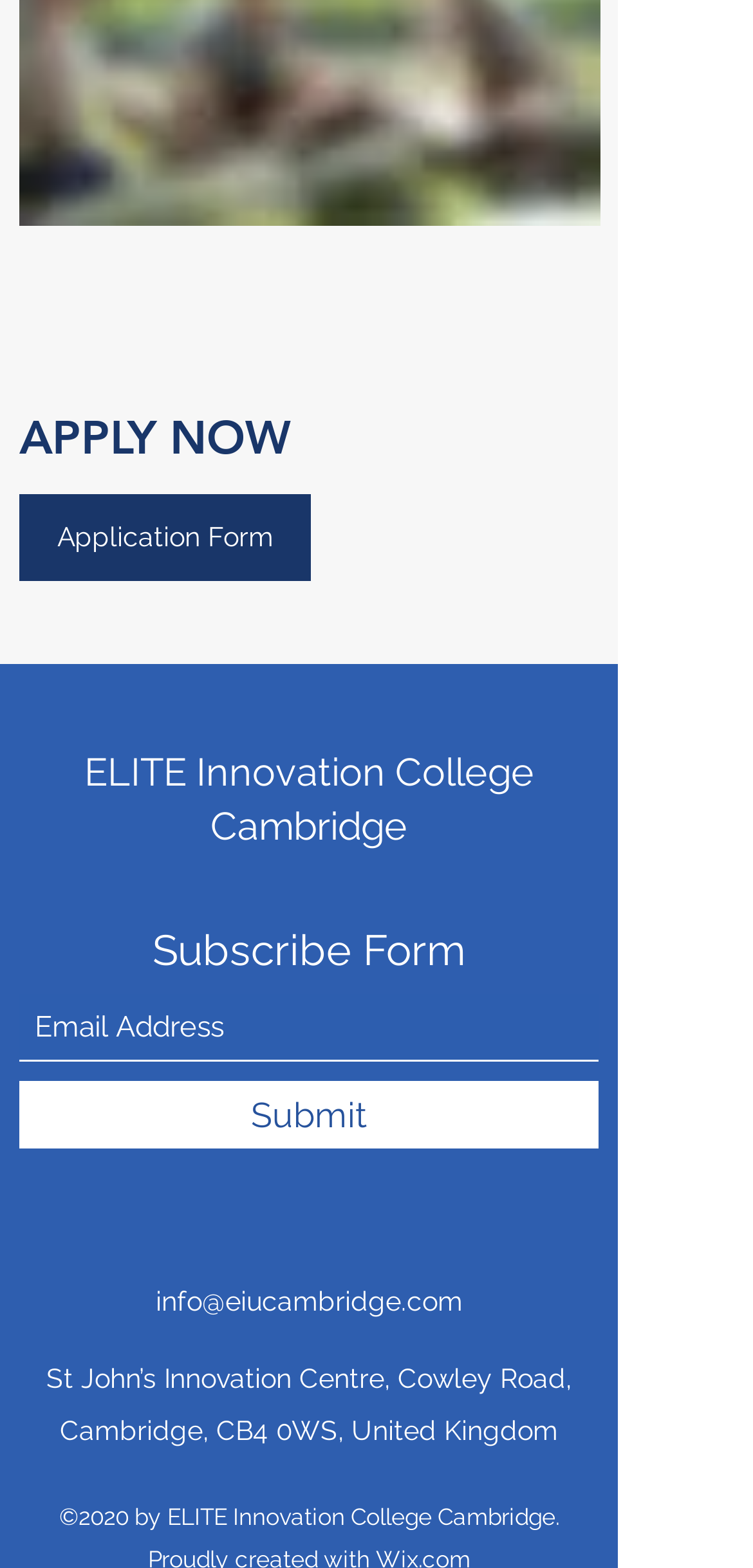What is the purpose of the textbox?
Please provide a comprehensive answer based on the contents of the image.

The textbox is located below the 'Subscribe Form' heading with a bounding box of [0.026, 0.634, 0.795, 0.677] and is required. It is likely used to input an email address for subscription purposes.